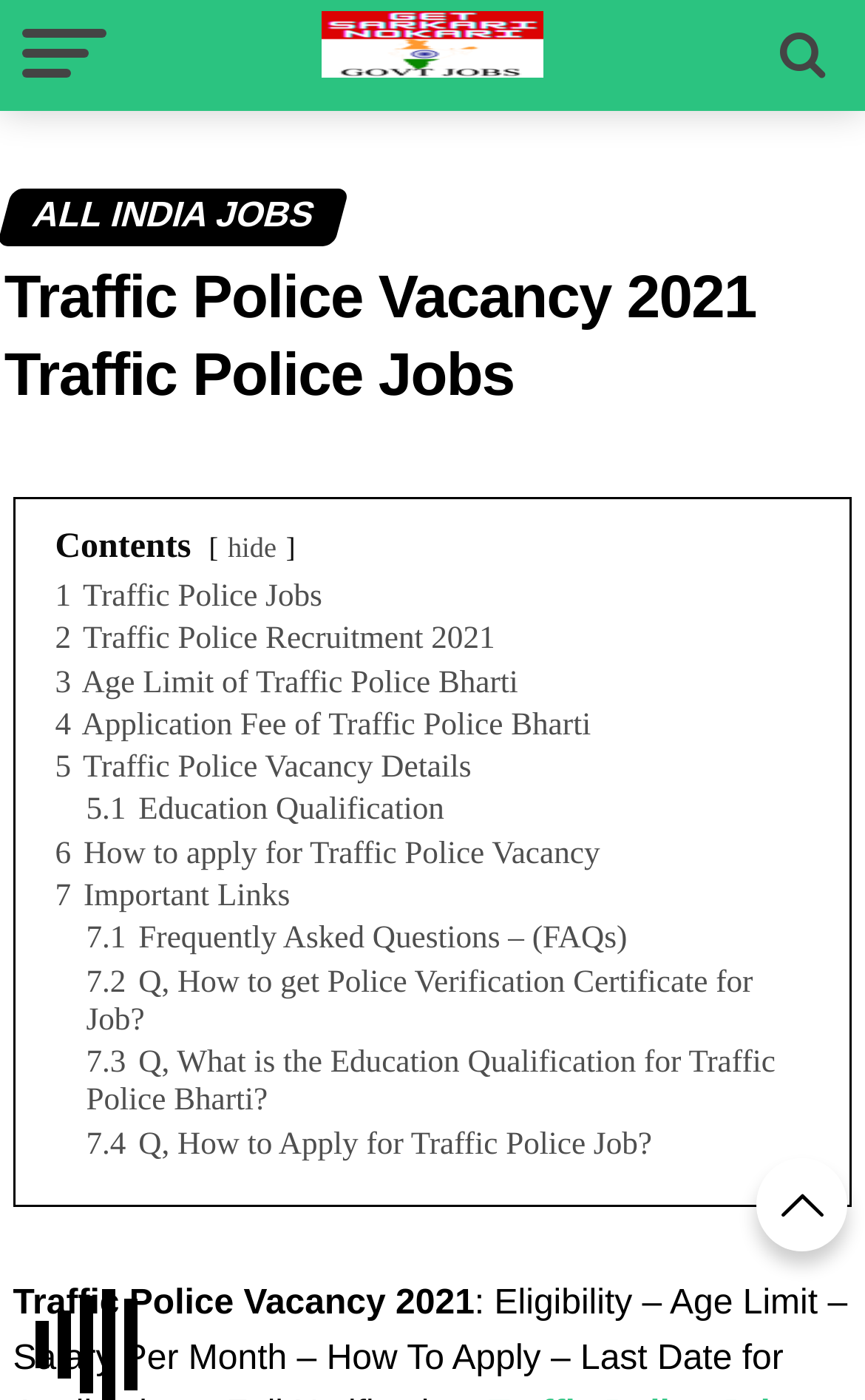Determine the bounding box coordinates for the clickable element required to fulfill the instruction: "Click on ALL INDIA JOBS". Provide the coordinates as four float numbers between 0 and 1, i.e., [left, top, right, bottom].

[0.005, 0.127, 0.995, 0.176]